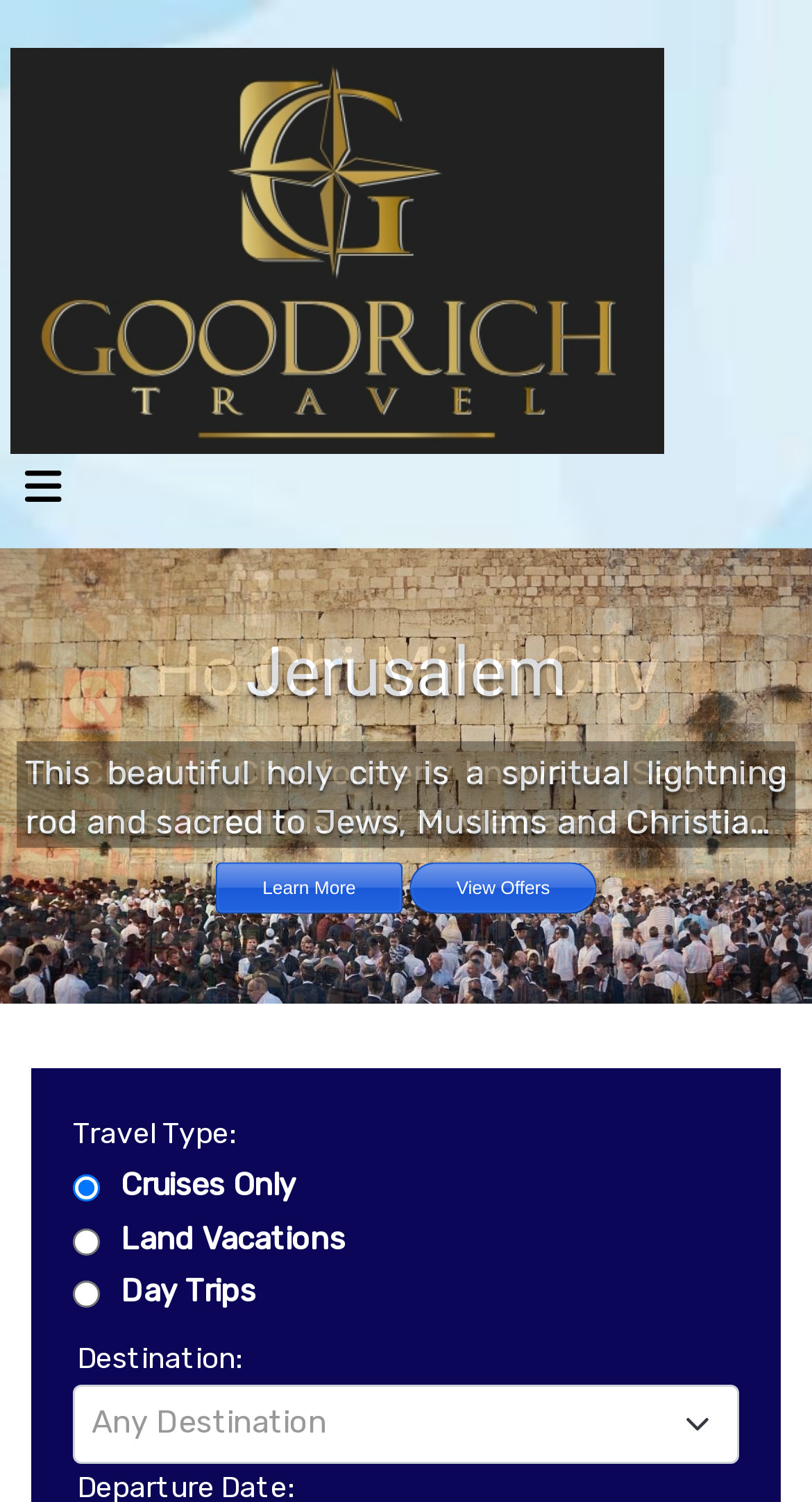Given the following UI element description: "View Offers", find the bounding box coordinates in the webpage screenshot.

[0.504, 0.573, 0.735, 0.608]